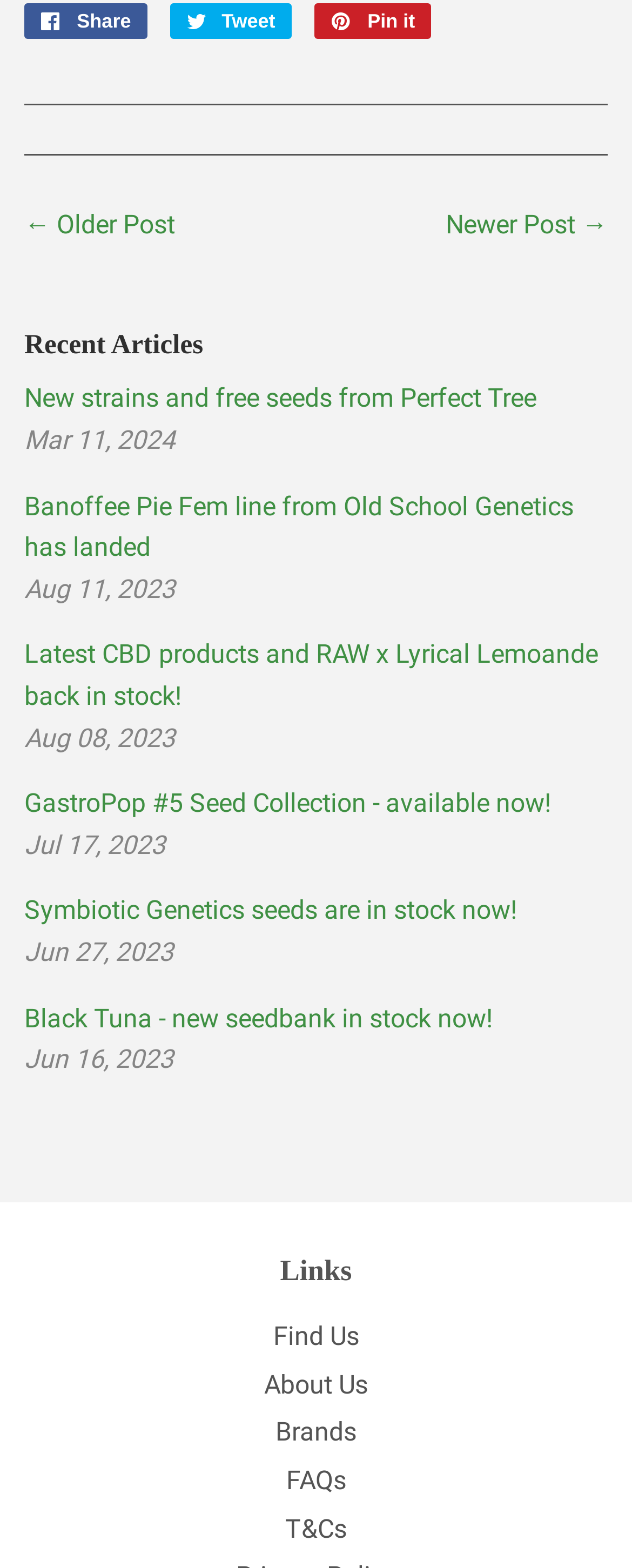How many recent articles are listed?
Refer to the image and give a detailed answer to the question.

The webpage lists 6 recent articles, each with a title, a link, and a timestamp, under the 'Recent Articles' heading.